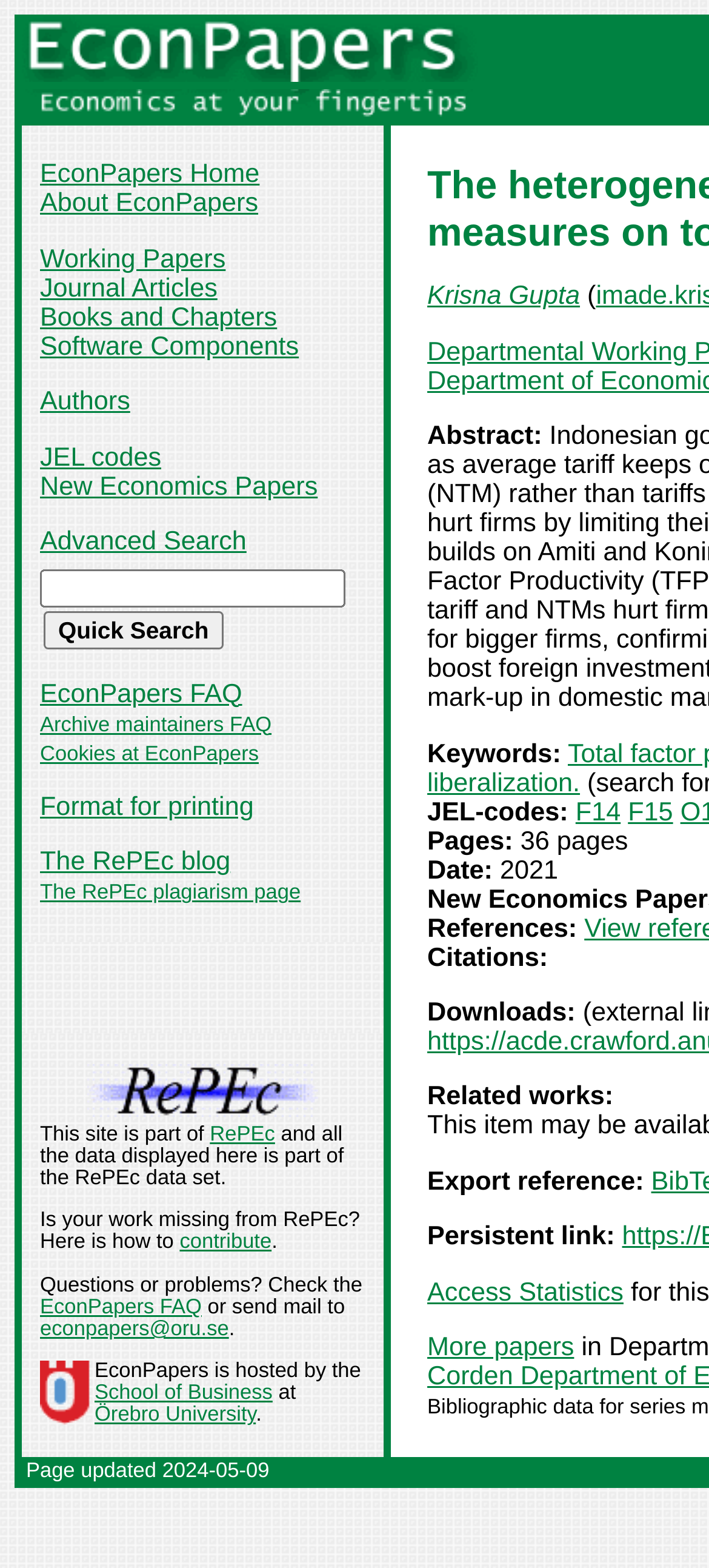Identify the bounding box of the UI element described as follows: "Newsmax Live Streaming". Provide the coordinates as four float numbers in the range of 0 to 1 [left, top, right, bottom].

None